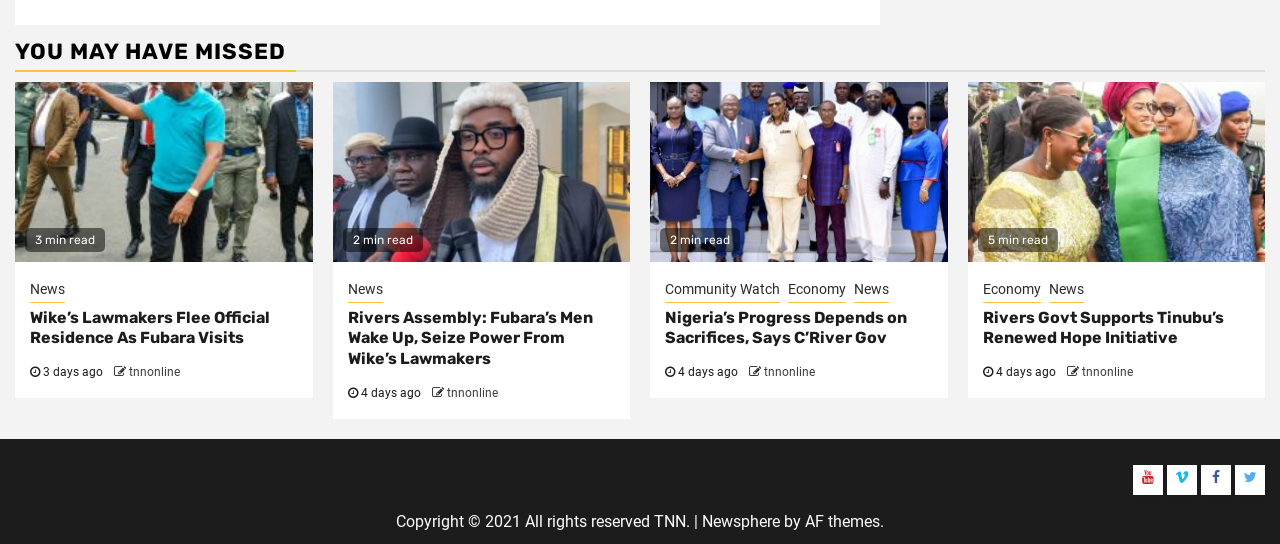How many news articles are on this page?
Ensure your answer is thorough and detailed.

I counted the number of headings with links and read times, and there are 5 news articles on this page.